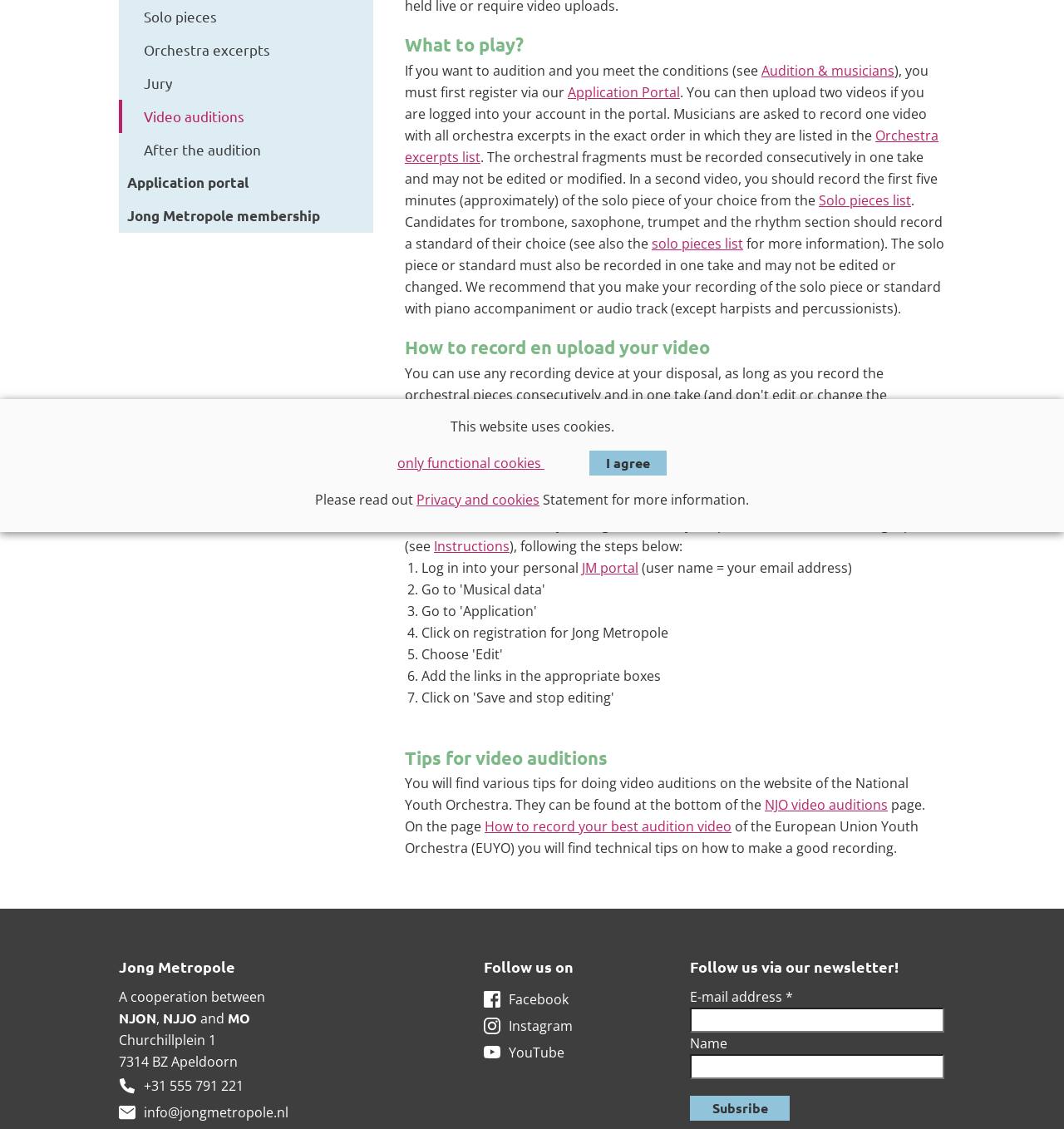Identify the bounding box coordinates for the UI element described by the following text: "Jury". Provide the coordinates as four float numbers between 0 and 1, in the format [left, top, right, bottom].

[0.112, 0.059, 0.351, 0.088]